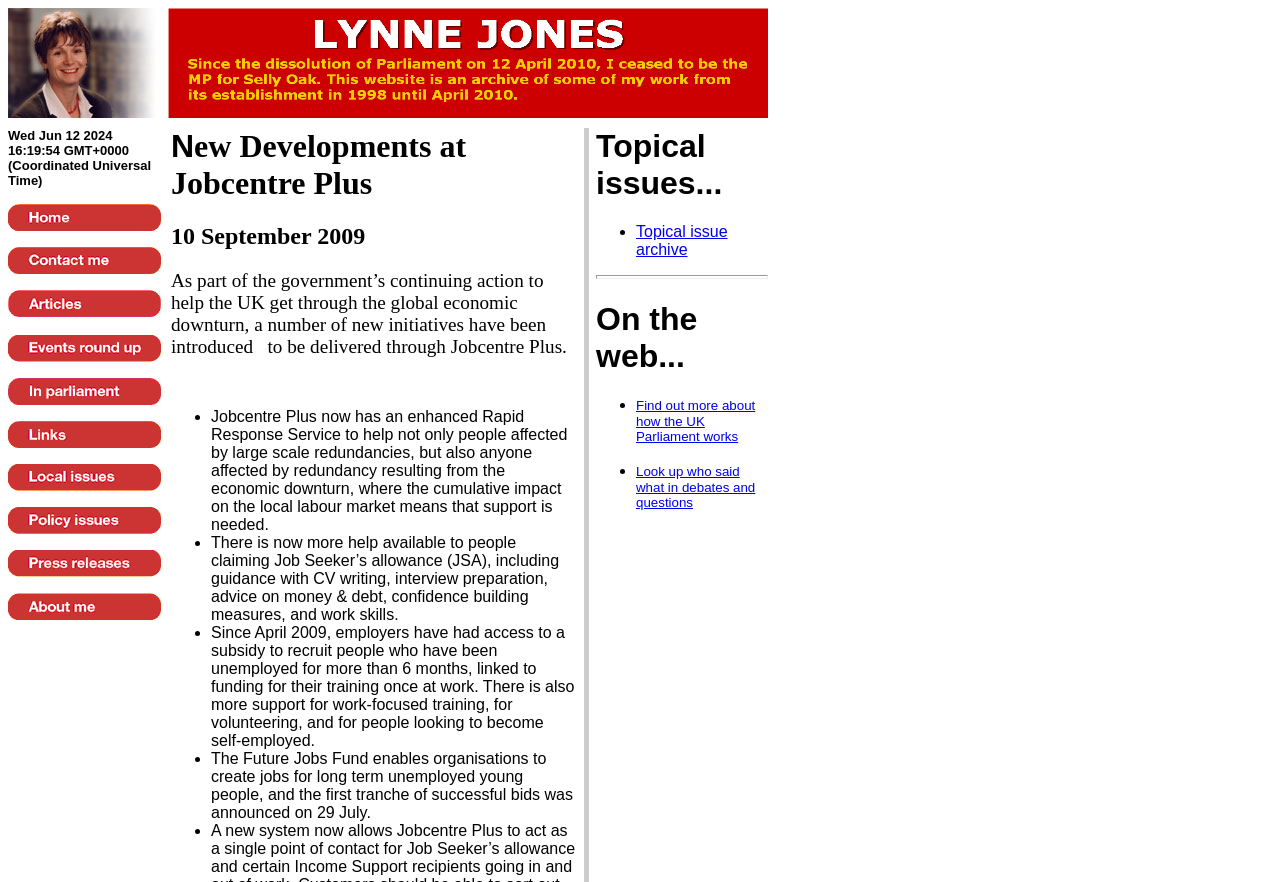Locate the bounding box of the user interface element based on this description: "alt="Articles" name="Image15"".

[0.006, 0.344, 0.126, 0.363]